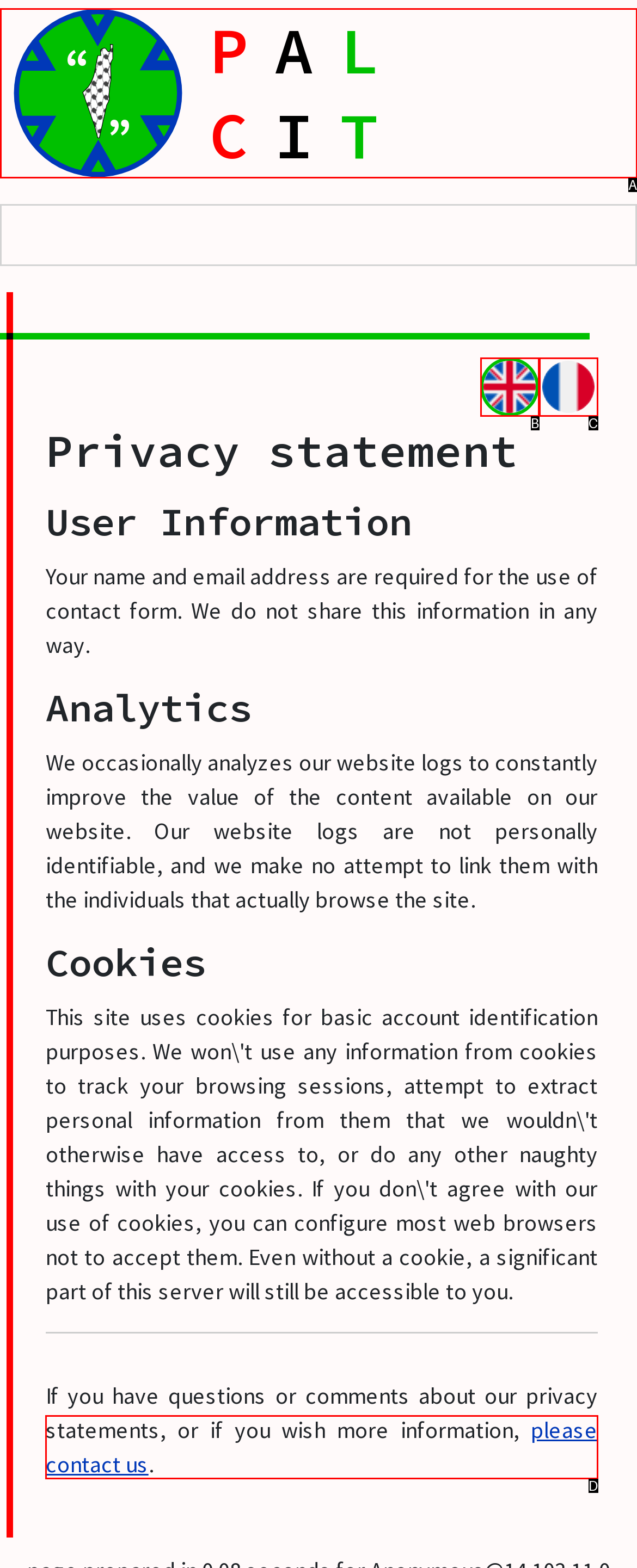Choose the HTML element that aligns with the description: alt="english flag". Indicate your choice by stating the letter.

B